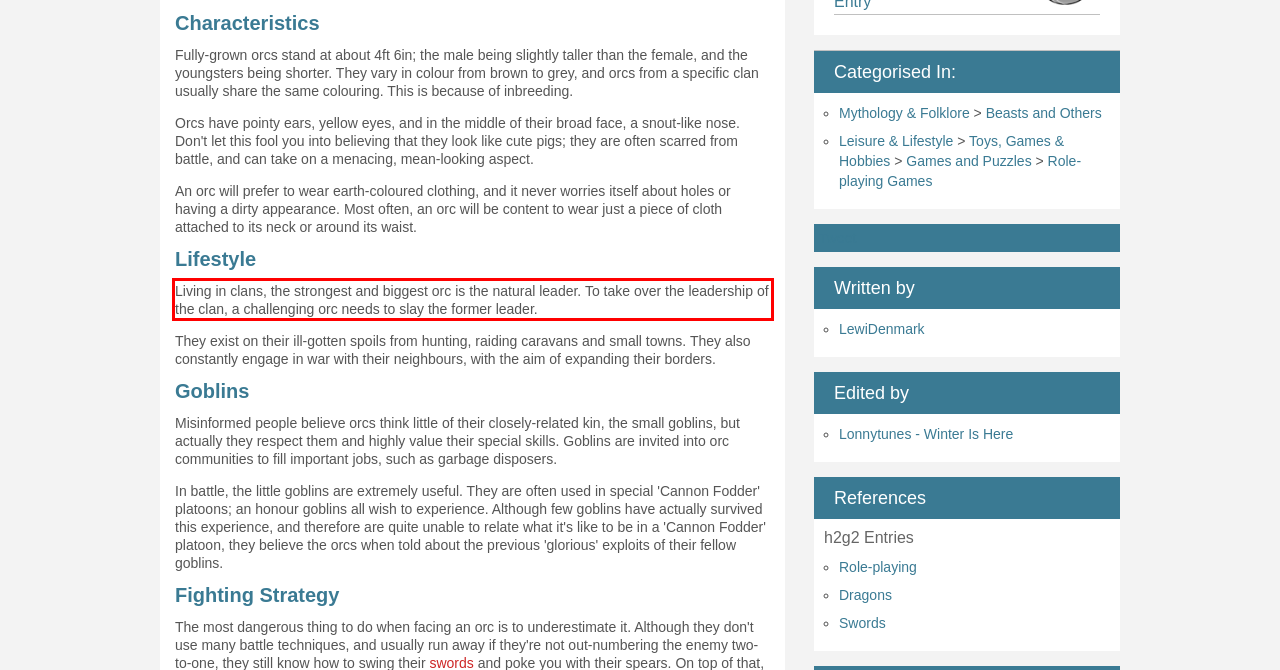You have a screenshot of a webpage, and there is a red bounding box around a UI element. Utilize OCR to extract the text within this red bounding box.

Living in clans, the strongest and biggest orc is the natural leader. To take over the leadership of the clan, a challenging orc needs to slay the former leader.